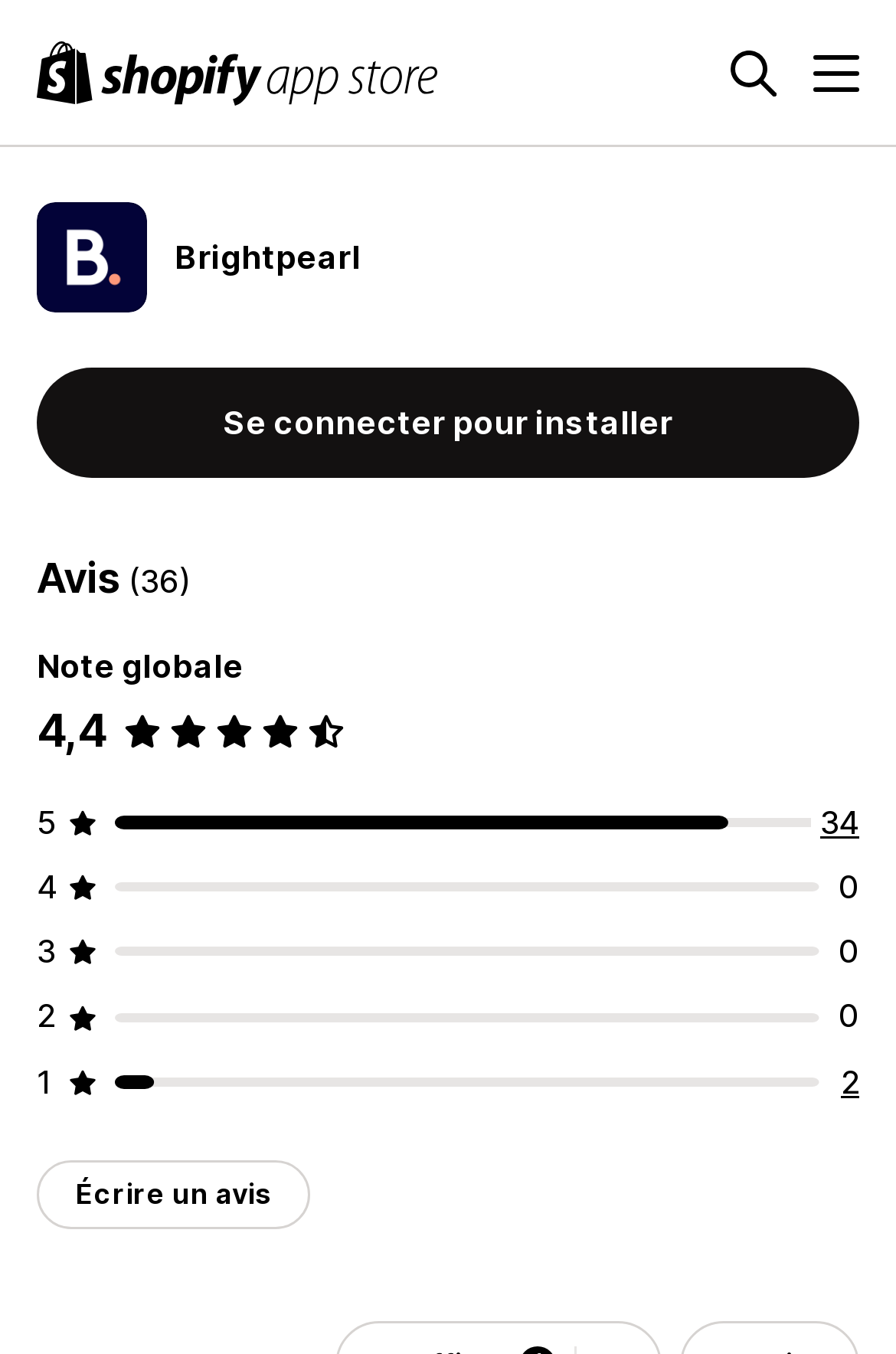Please locate the bounding box coordinates for the element that should be clicked to achieve the following instruction: "view Kontakt". Ensure the coordinates are given as four float numbers between 0 and 1, i.e., [left, top, right, bottom].

None